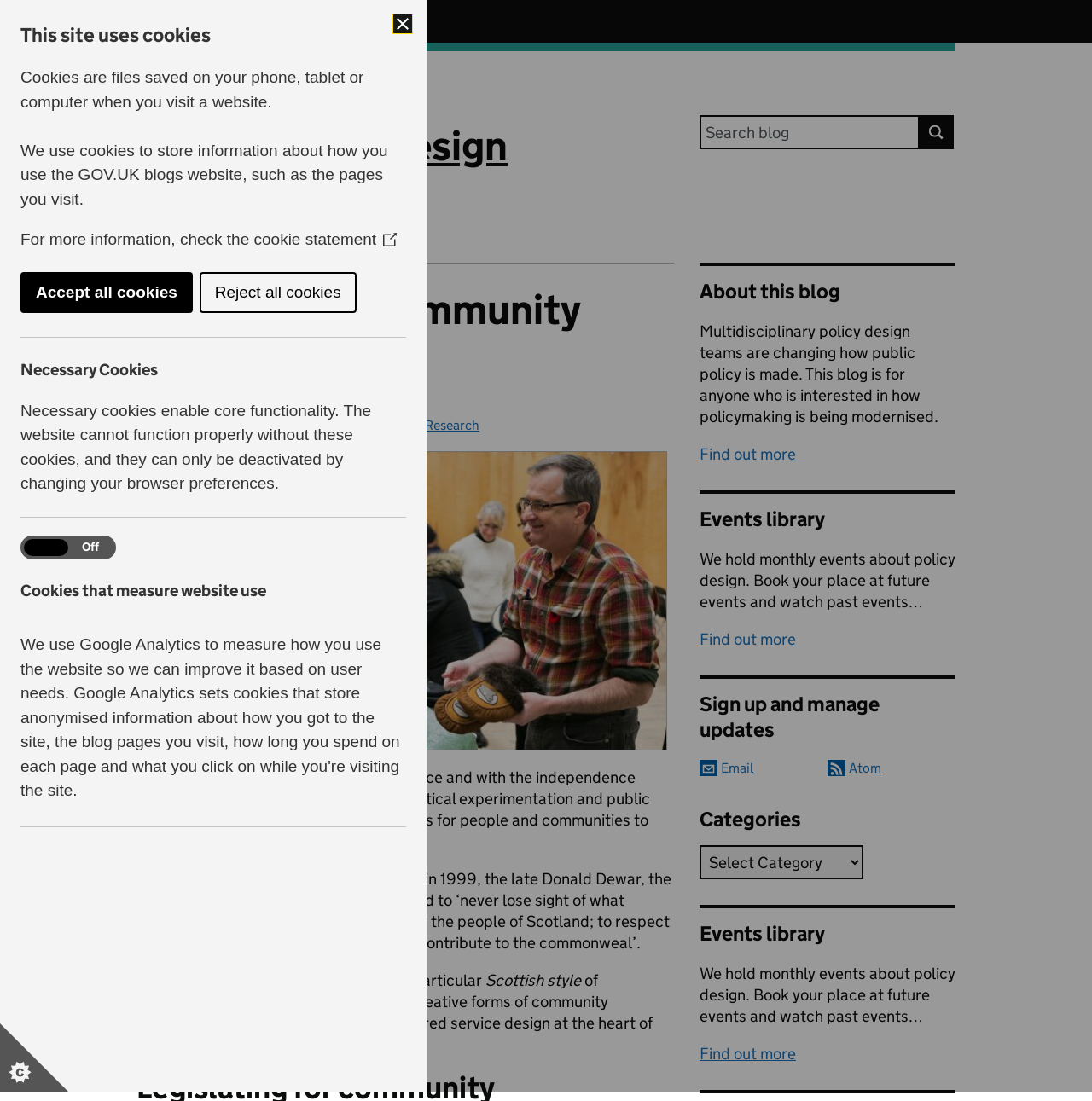Please locate and retrieve the main header text of the webpage.

Blog
Public Policy Design